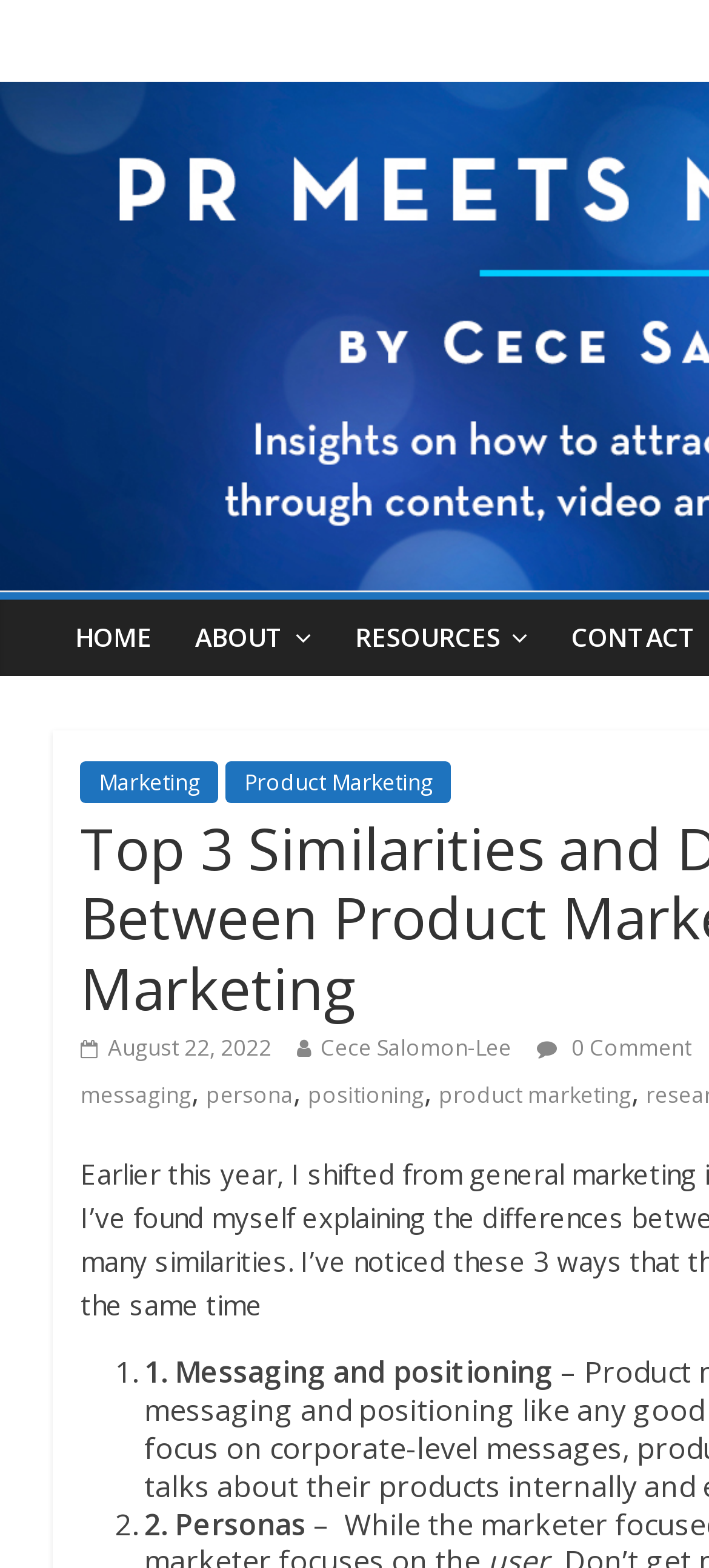Identify the headline of the webpage and generate its text content.

Top 3 Similarities and Differences Between Product Marketing and General Marketing